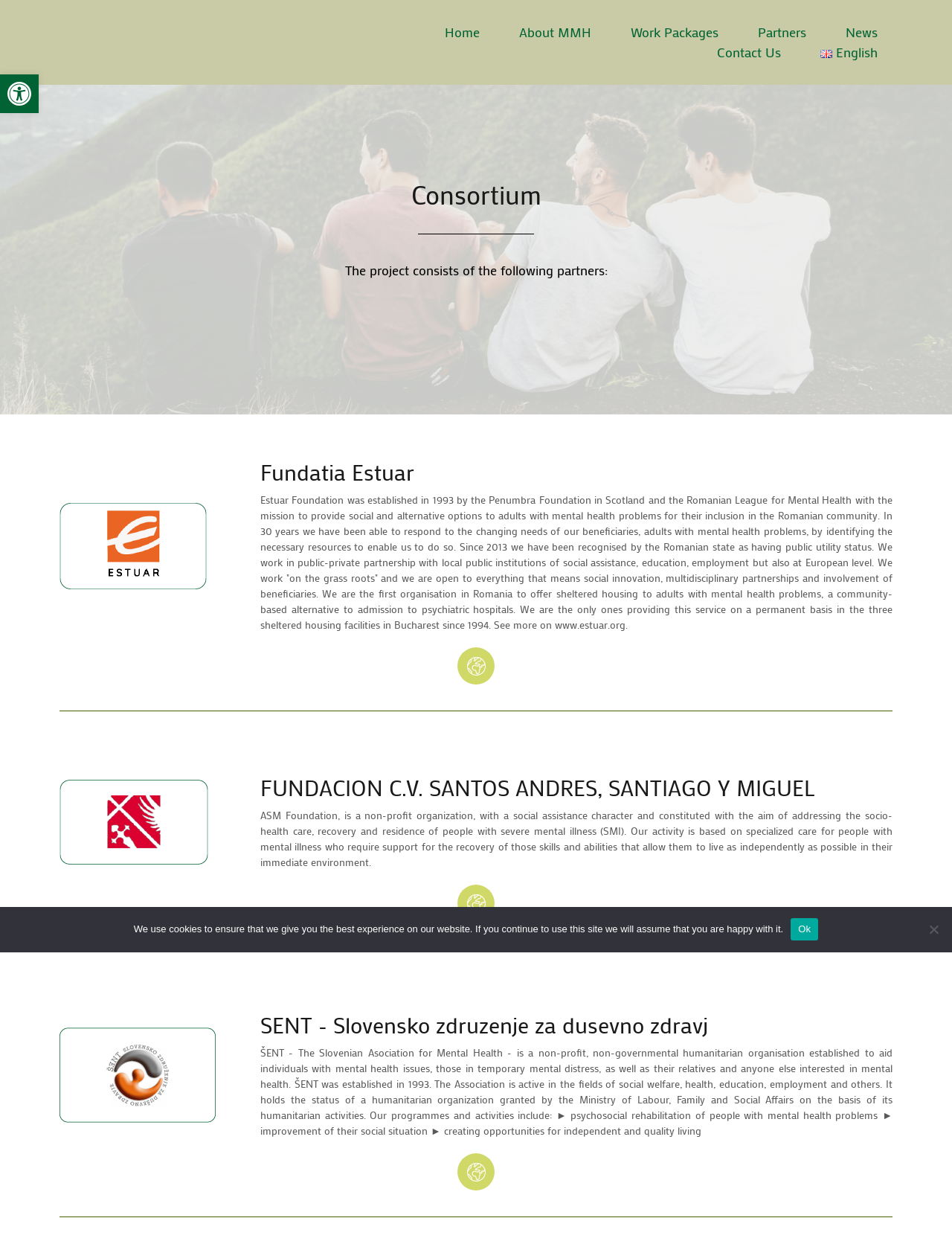Locate the bounding box coordinates of the element to click to perform the following action: 'Read more about FUNDACION C.V. SANTOS ANDRES, SANTIAGO Y MIGUEL'. The coordinates should be given as four float values between 0 and 1, in the form of [left, top, right, bottom].

[0.273, 0.621, 0.938, 0.643]